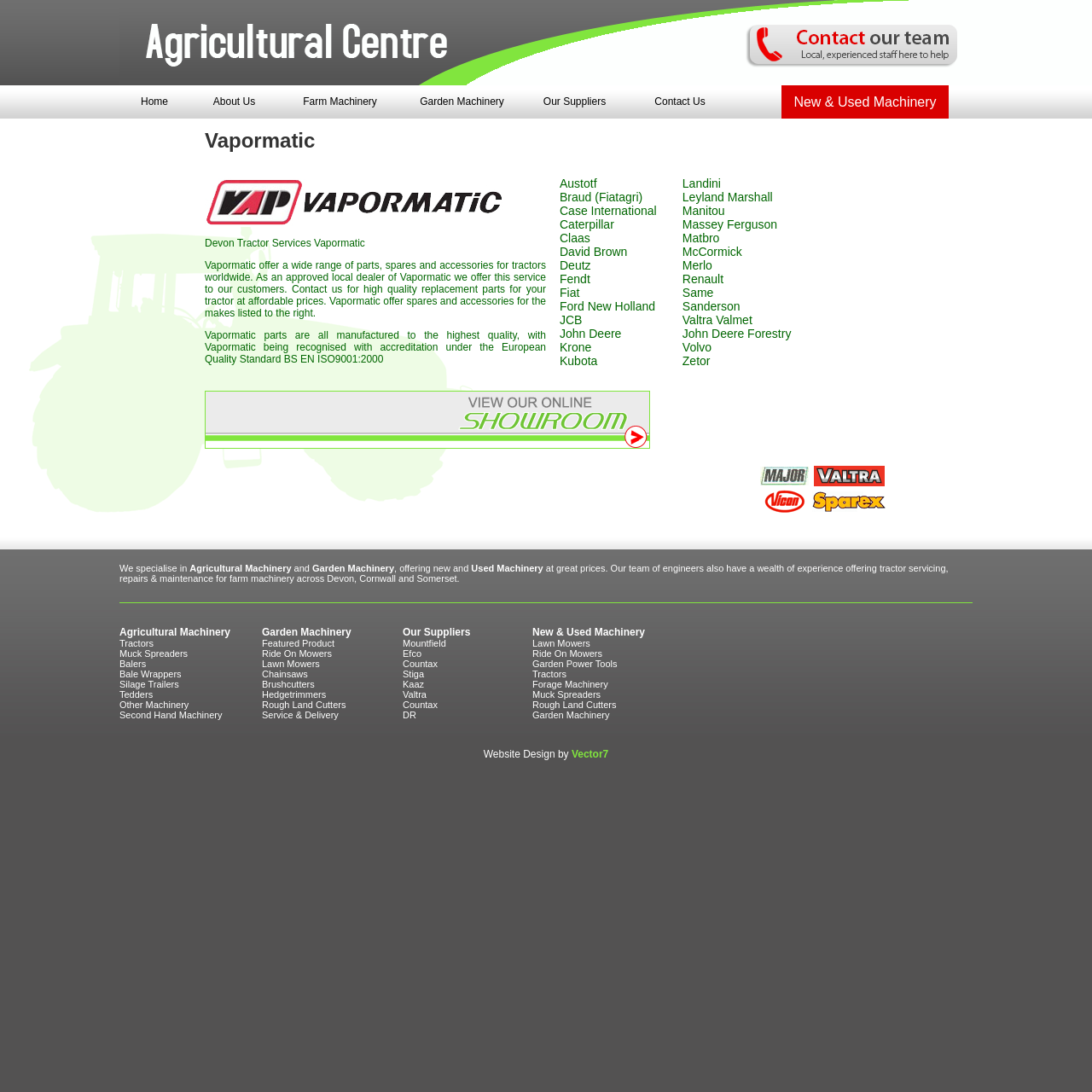Locate the bounding box for the described UI element: "Vector7". Ensure the coordinates are four float numbers between 0 and 1, formatted as [left, top, right, bottom].

[0.523, 0.685, 0.557, 0.696]